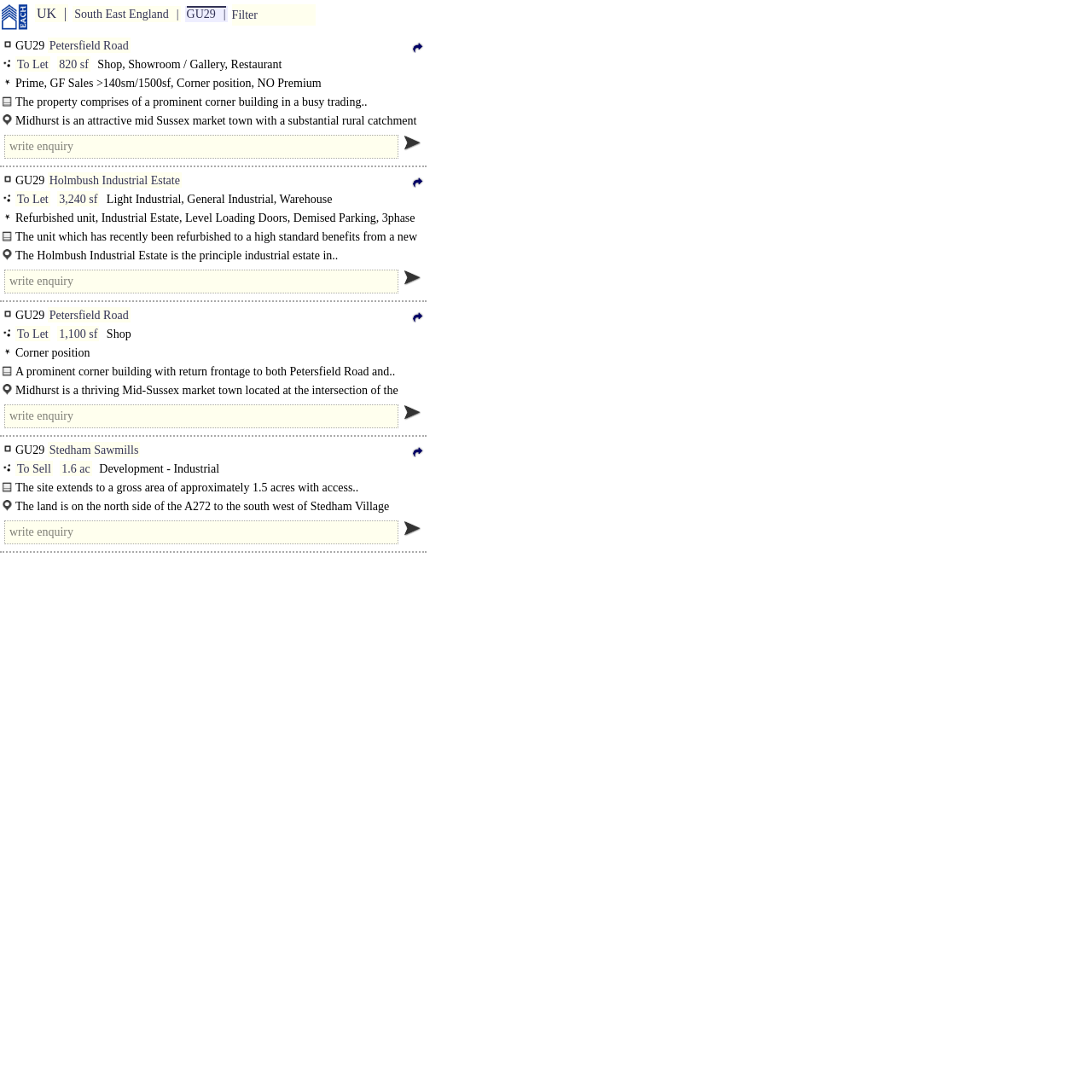What is the location of the property?
Give a single word or phrase as your answer by examining the image.

GU29